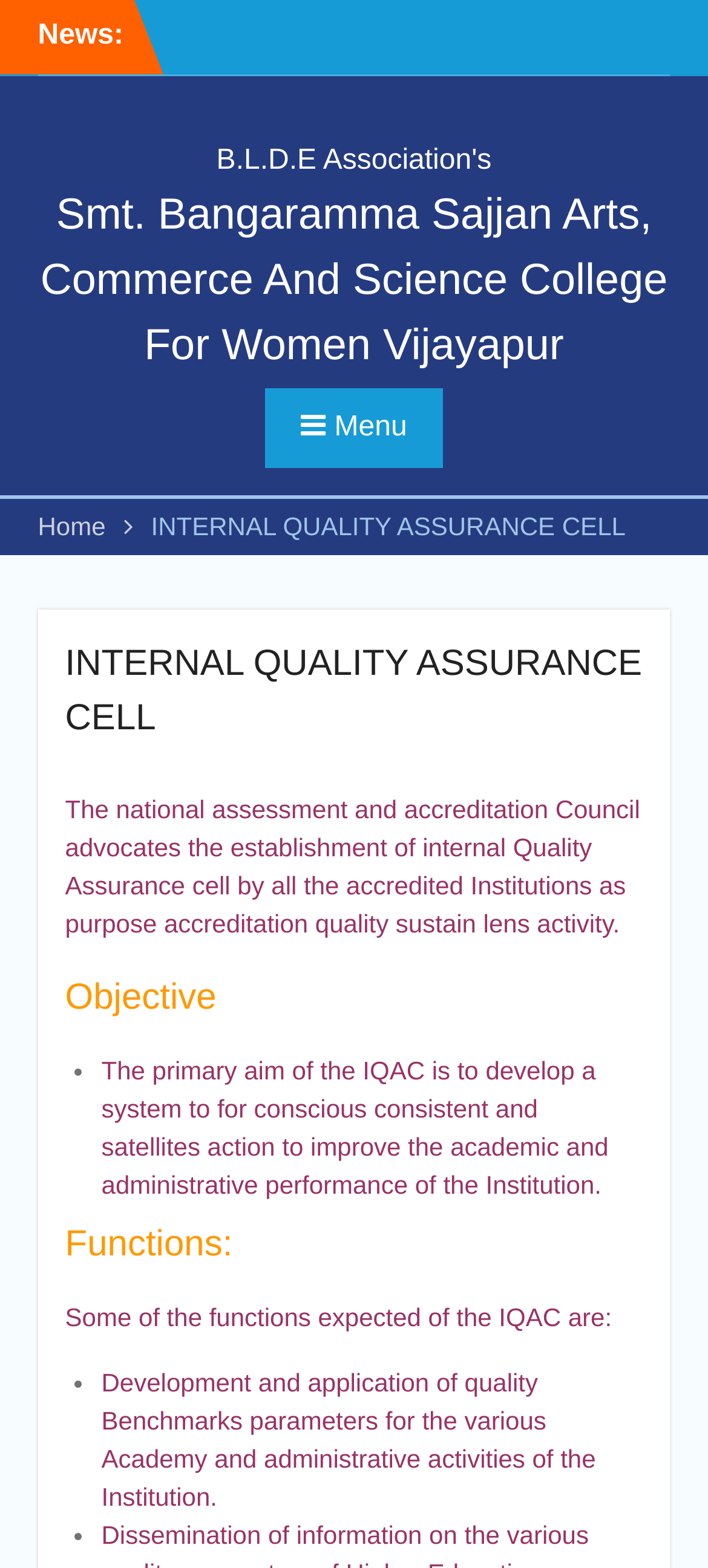Determine the heading of the webpage and extract its text content.

INTERNAL QUALITY ASSURANCE CELL